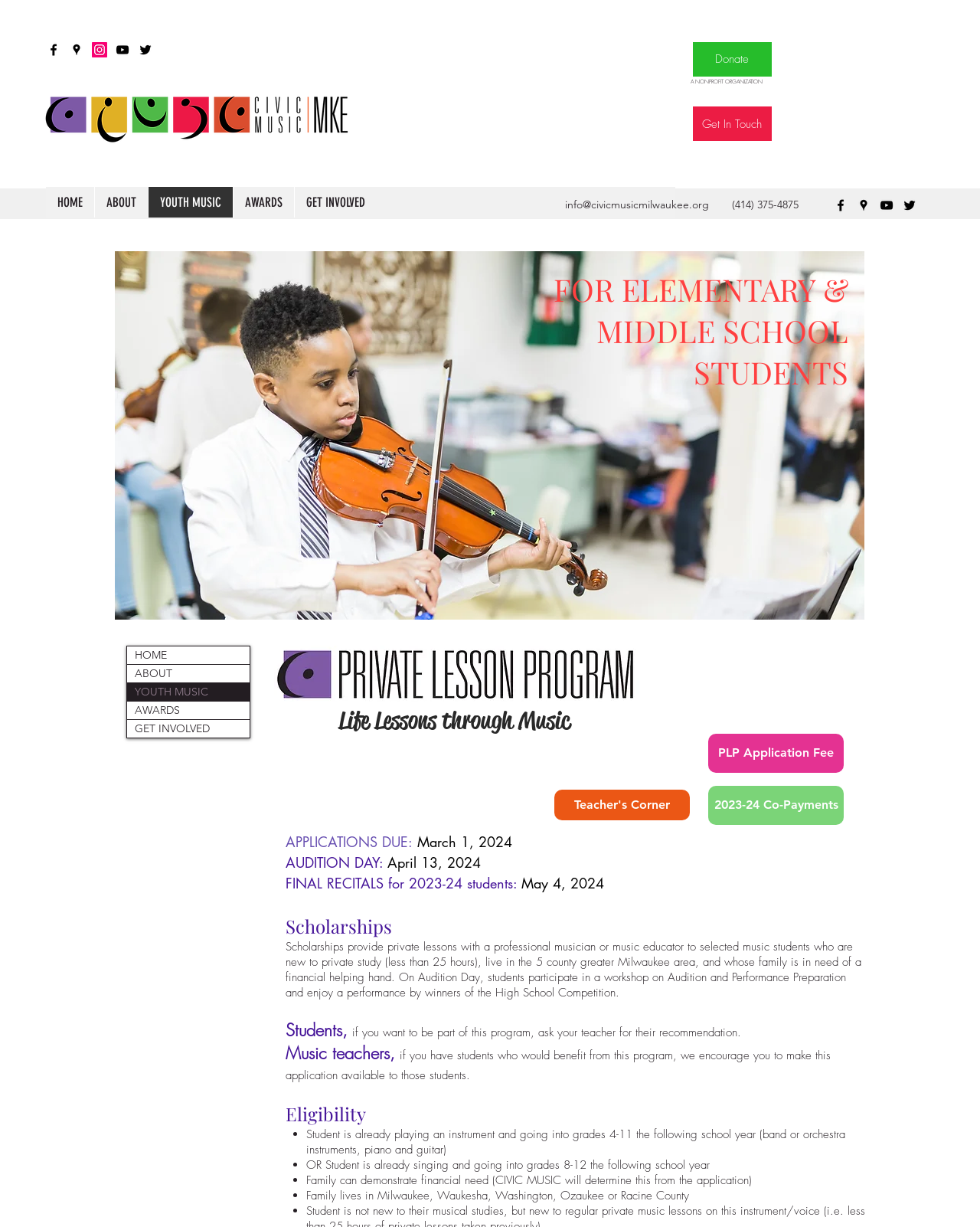Please locate the bounding box coordinates for the element that should be clicked to achieve the following instruction: "Visit the 'YOUTH MUSIC' page". Ensure the coordinates are given as four float numbers between 0 and 1, i.e., [left, top, right, bottom].

[0.151, 0.152, 0.238, 0.177]